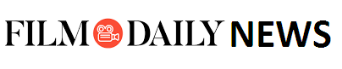Use one word or a short phrase to answer the question provided: 
What is the symbol inside the red circle?

Film camera icon